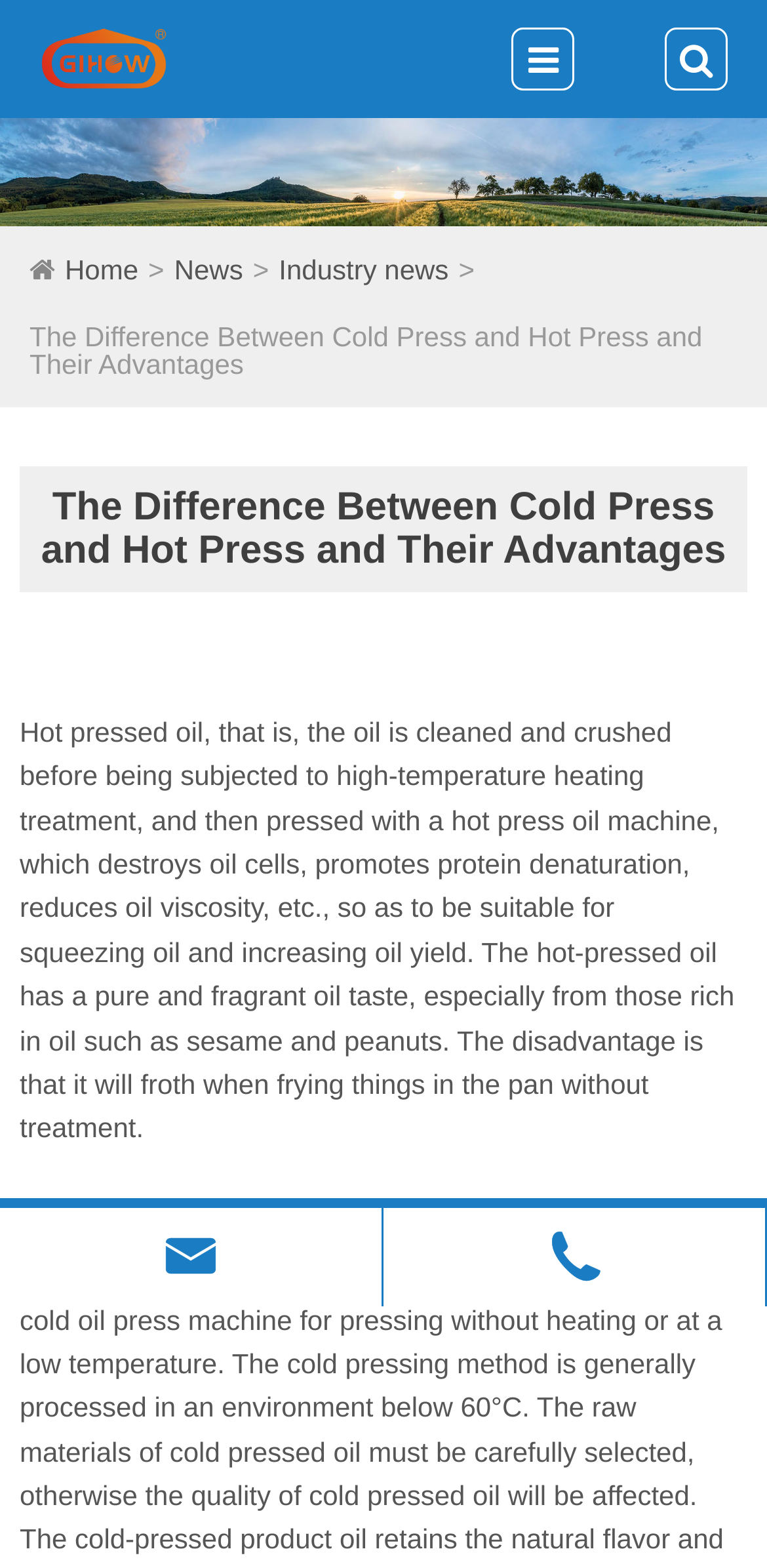Identify the bounding box coordinates for the UI element described as follows: "". Ensure the coordinates are four float numbers between 0 and 1, formatted as [left, top, right, bottom].

[0.5, 0.77, 0.997, 0.833]